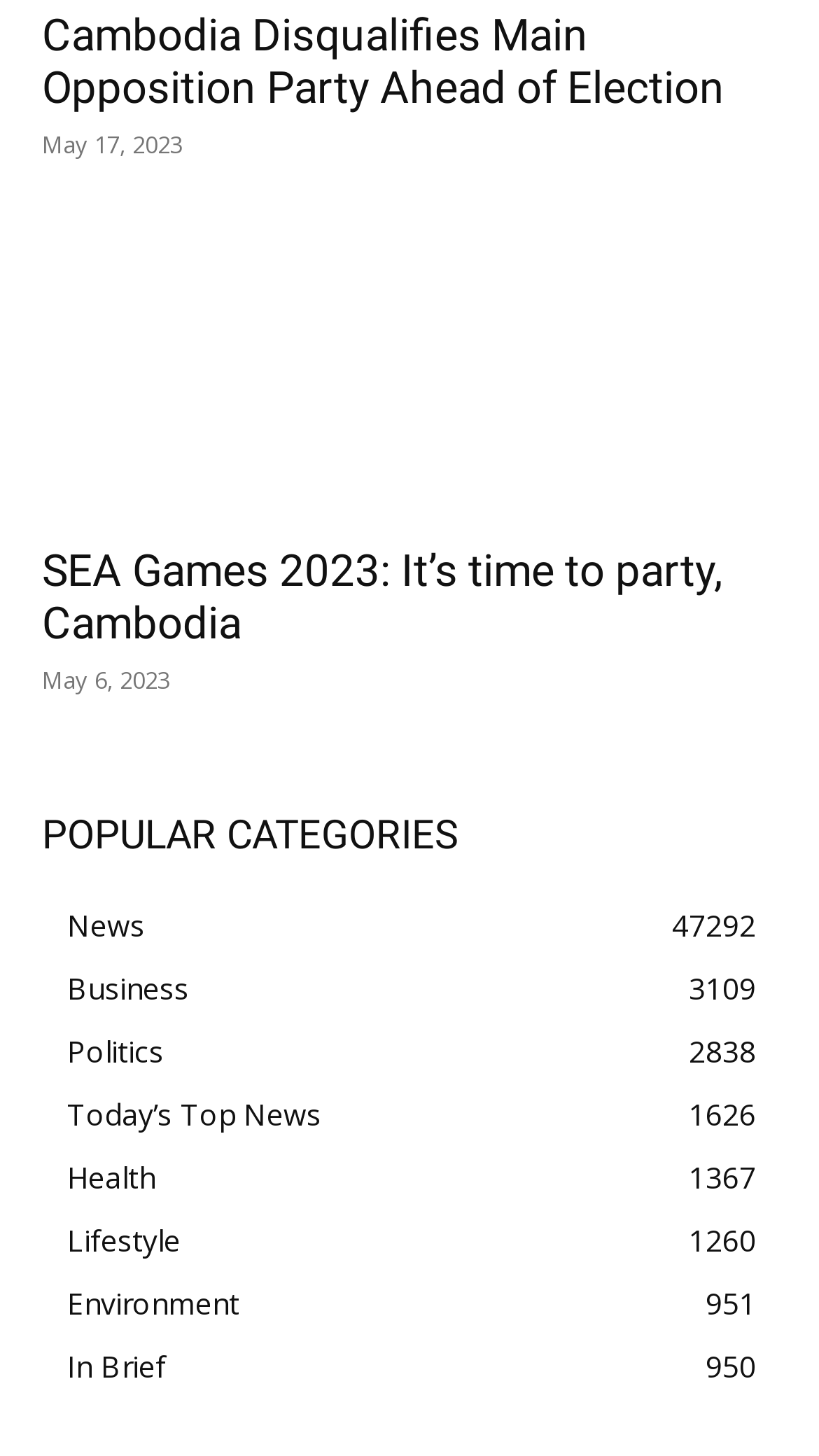What is the date of the news 'Cambodia Disqualifies Main Opposition Party Ahead of Election'?
Based on the visual information, provide a detailed and comprehensive answer.

I found the date by looking at the time element associated with the news heading 'Cambodia Disqualifies Main Opposition Party Ahead of Election', which is 'May 17, 2023'.